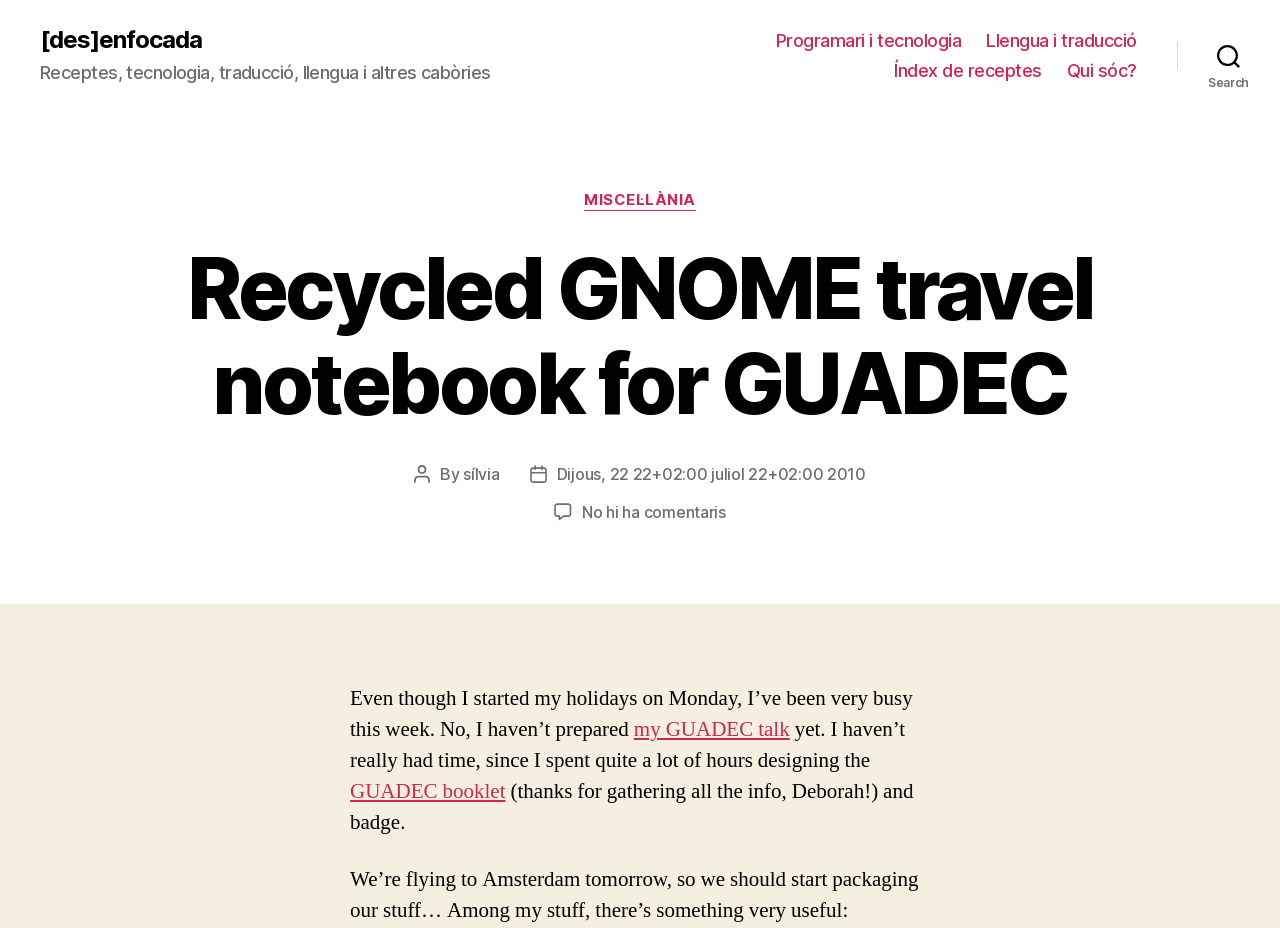Analyze the image and give a detailed response to the question:
What is the blogger preparing for?

I found this information by reading the first sentence of the post, which mentions that the blogger hasn't prepared their GUADEC talk yet. GUADEC is likely an event or conference that the blogger is attending.